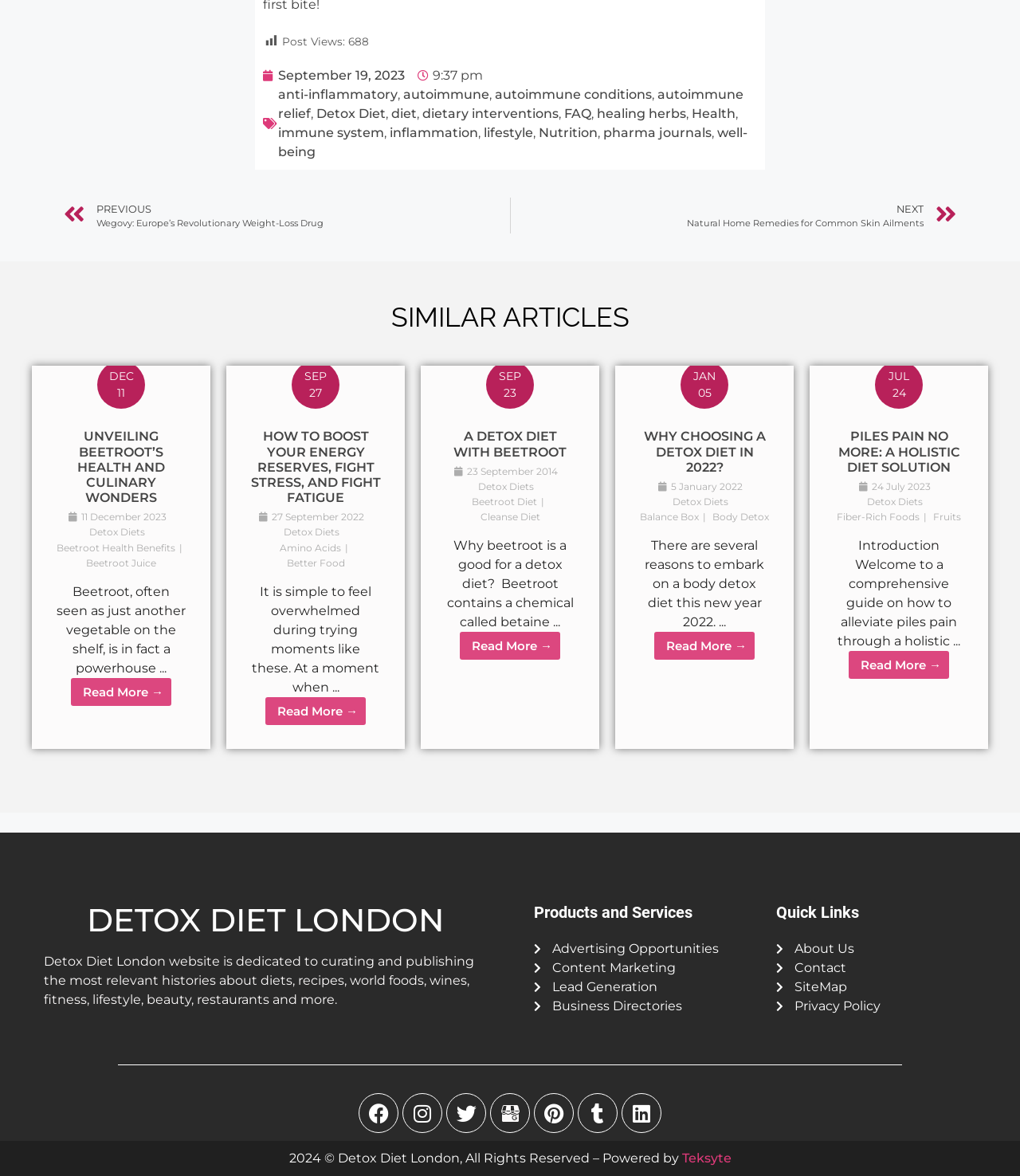Please provide a brief answer to the following inquiry using a single word or phrase:
What is the date of the article 'Unveiling Beetroot's Health and Culinary Wonders'?

11 December 2023